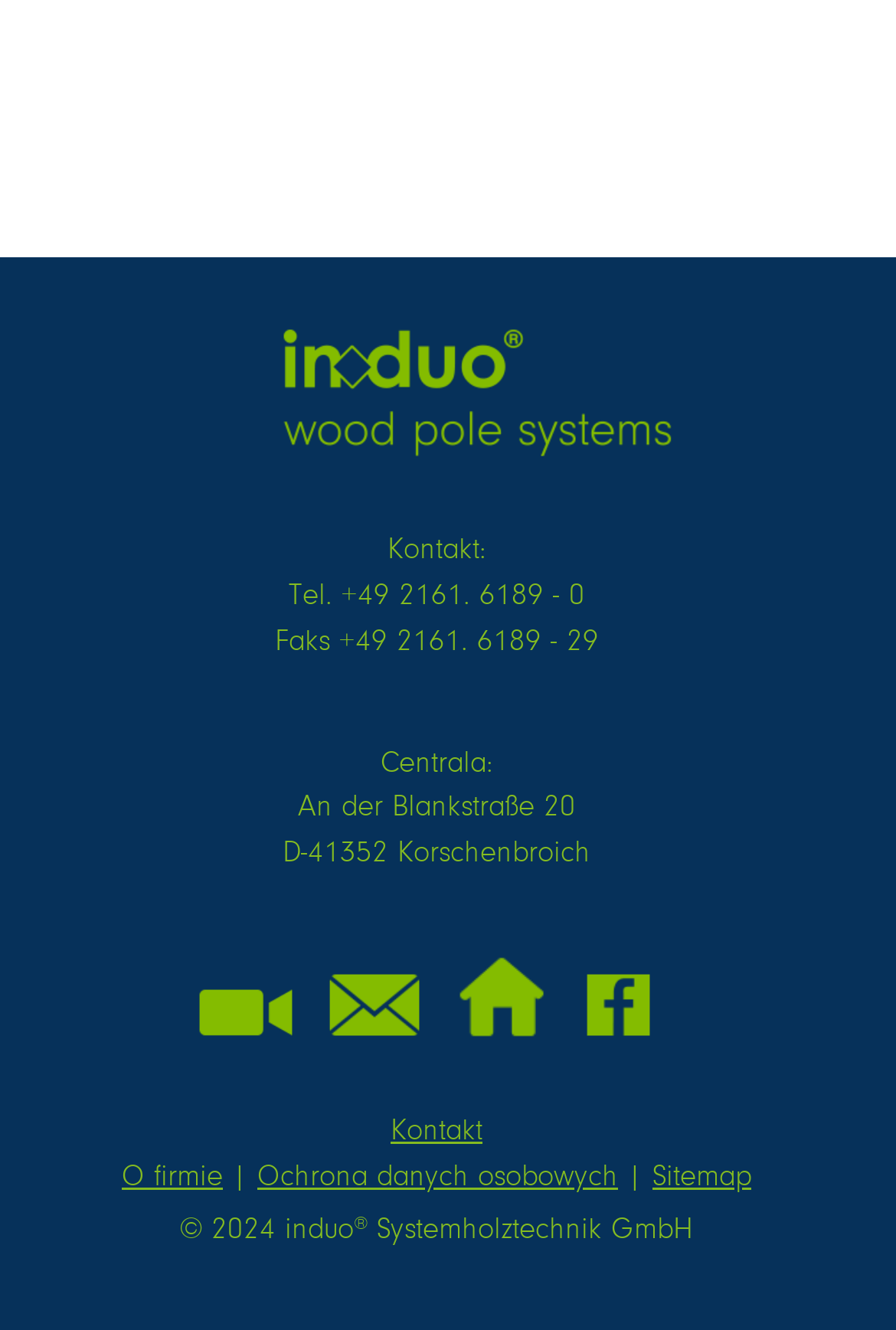Locate the bounding box of the UI element described in the following text: "Ochrona danych osobowych".

[0.287, 0.873, 0.69, 0.897]